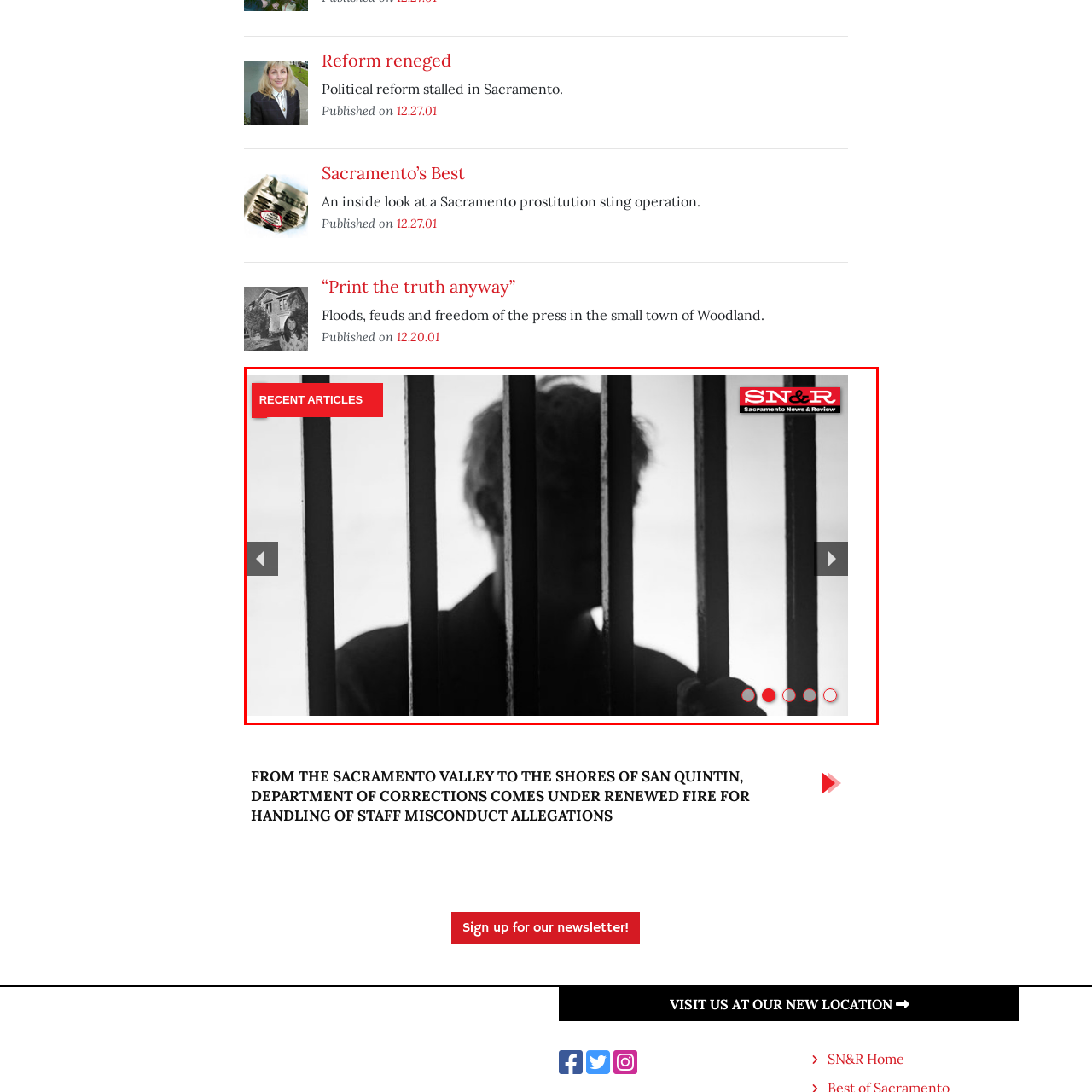What is the individual in the image looking at?
Look closely at the portion of the image highlighted by the red bounding box and provide a comprehensive answer to the question.

According to the caption, the individual 'appears to be looking through the bars', suggesting that their gaze is directed towards something outside of their confinement.